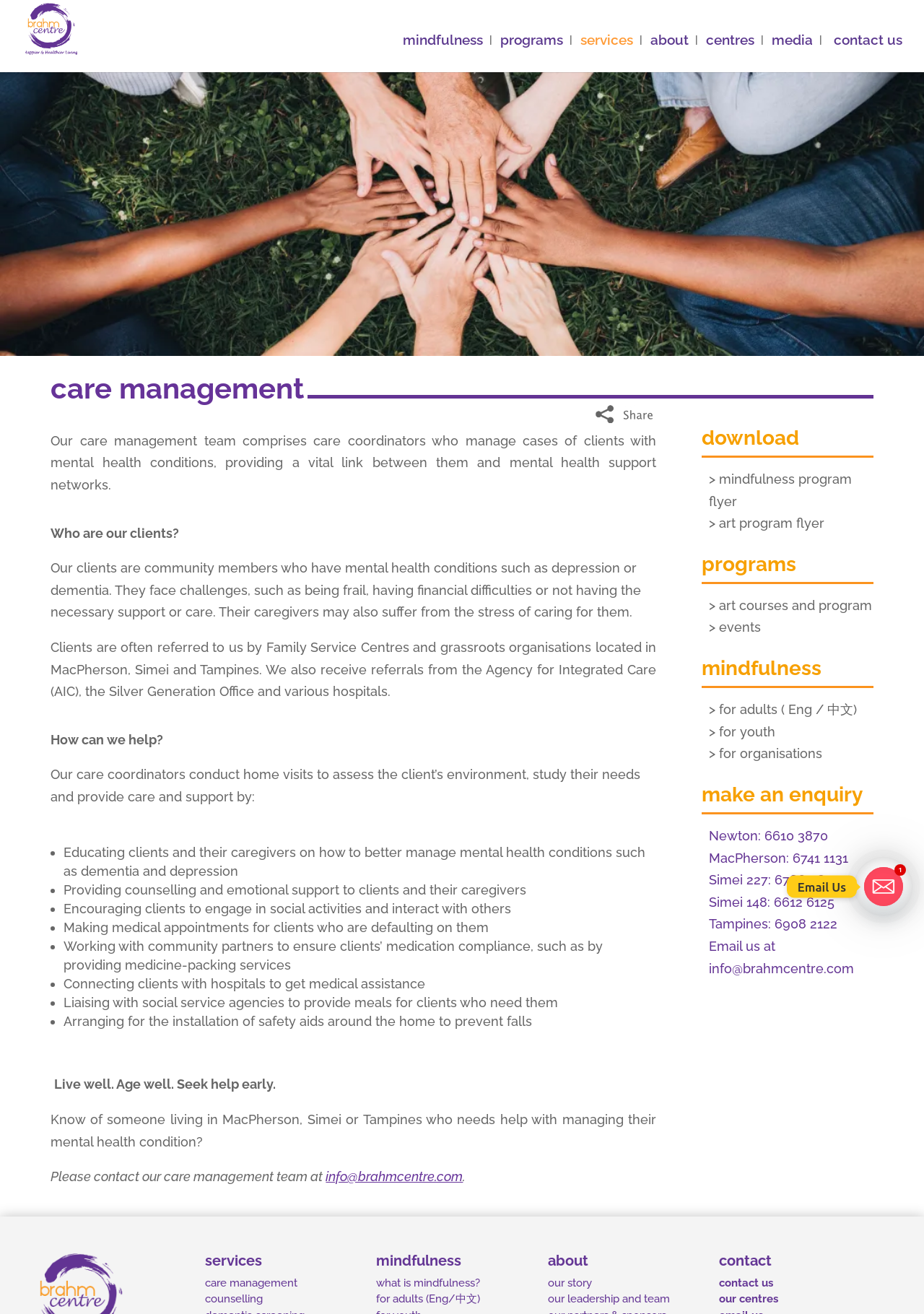Analyze the image and provide a detailed answer to the question: What is the location of the Brahm Centre?

The webpage mentions that the Brahm Centre has locations in MacPherson, Simei, and Tampines, and provides contact information for each location.